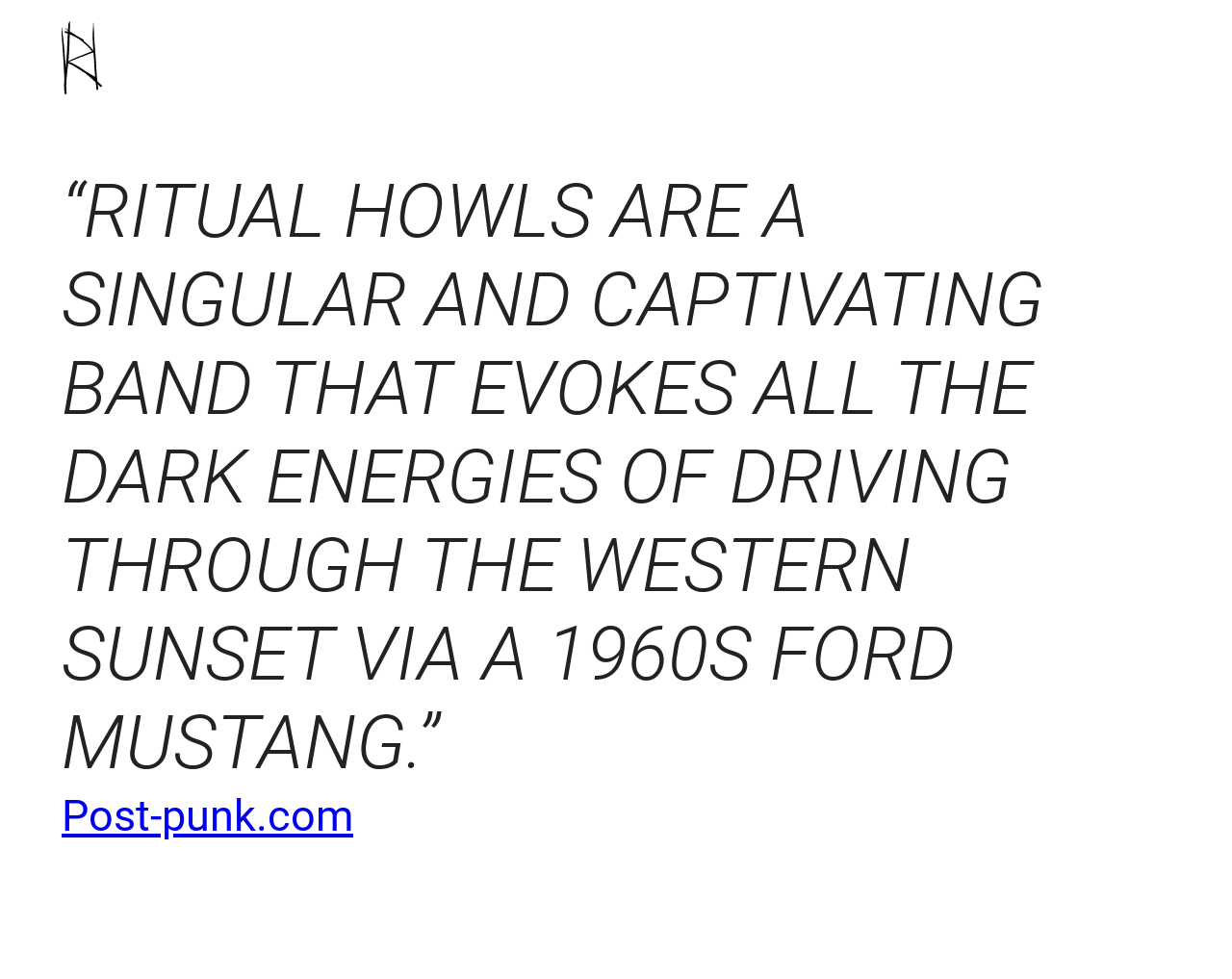Given the element description Ritual Howls, specify the bounding box coordinates of the corresponding UI element in the format (top-left x, top-left y, bottom-right x, bottom-right y). All values must be between 0 and 1.

[0.05, 0.022, 0.178, 0.097]